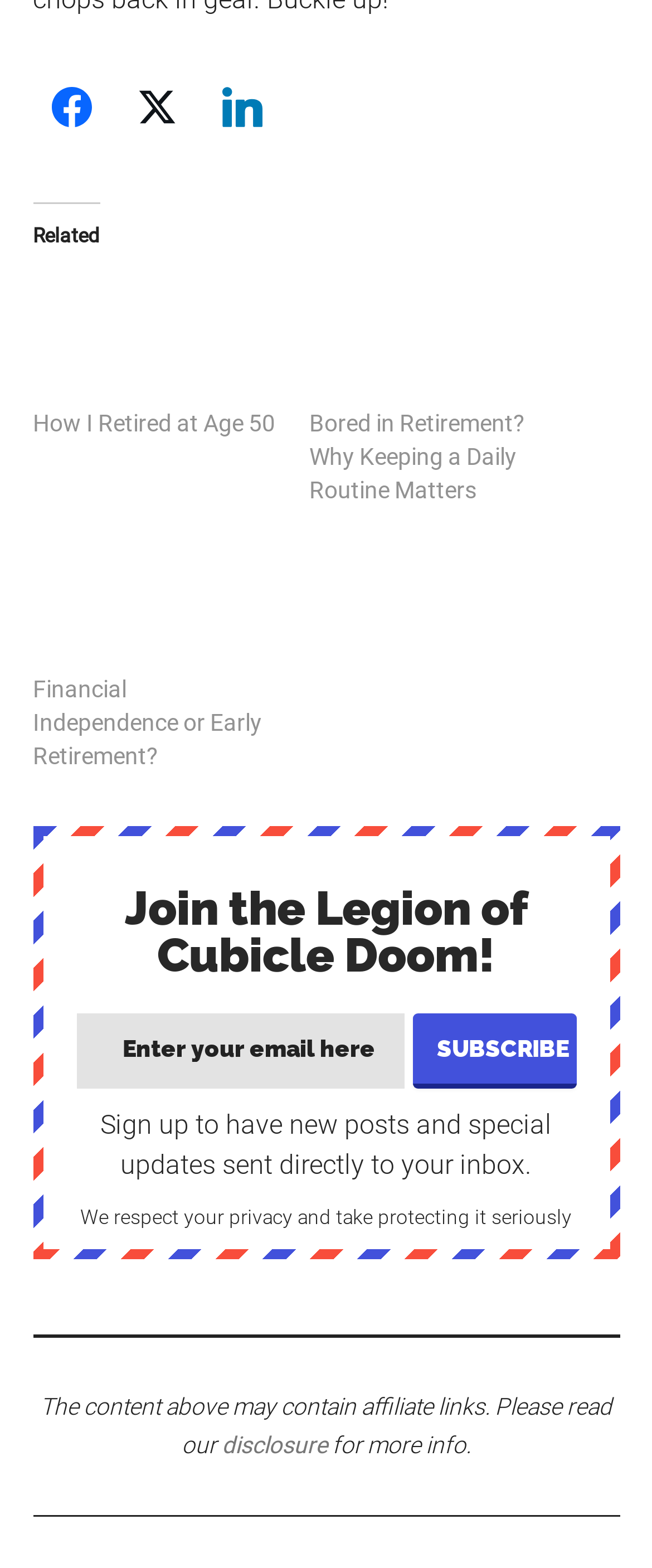Given the description "name="submit" value="Subscribe"", provide the bounding box coordinates of the corresponding UI element.

[0.635, 0.647, 0.883, 0.695]